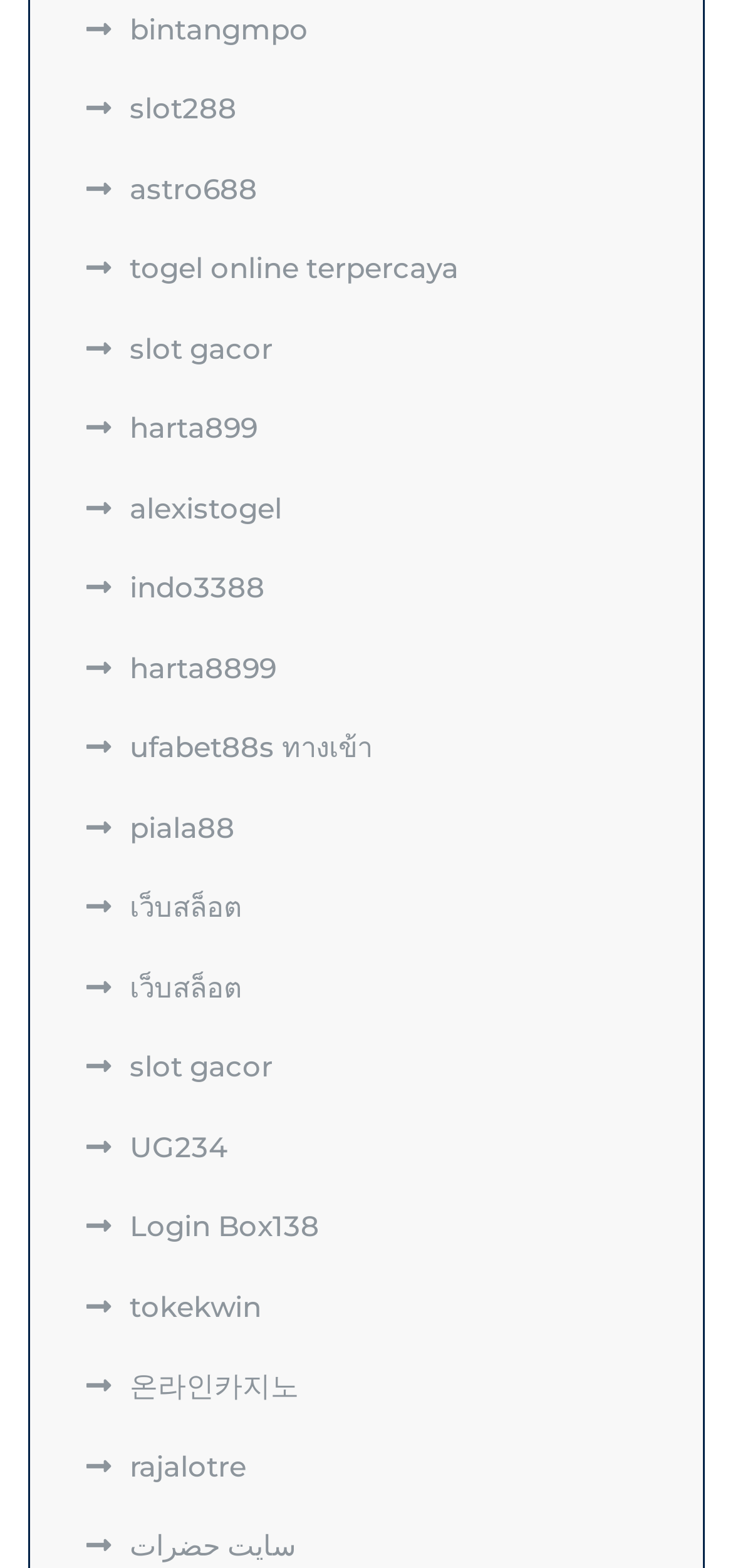Highlight the bounding box coordinates of the region I should click on to meet the following instruction: "go to astro688 page".

[0.118, 0.109, 0.351, 0.131]